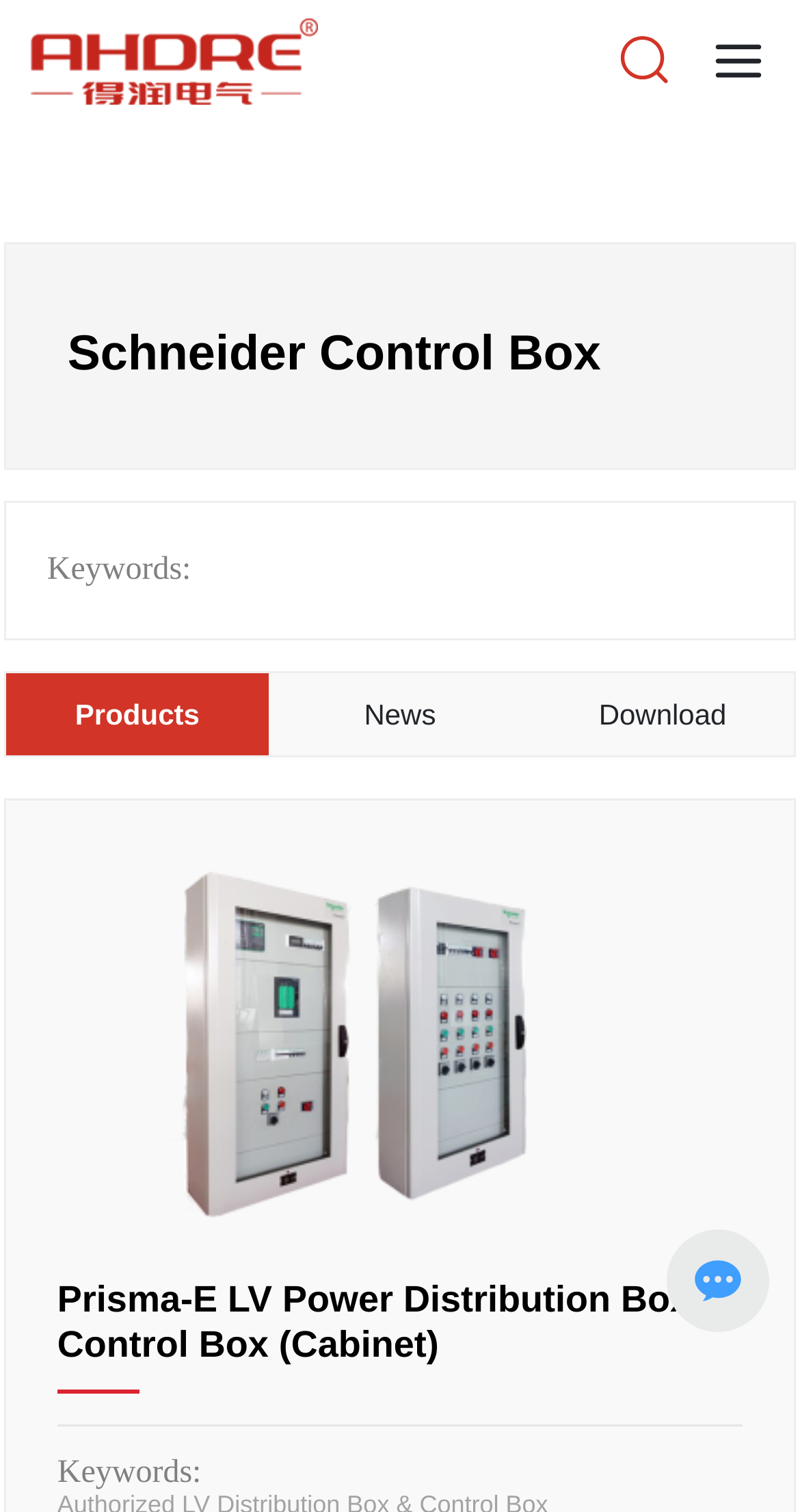Please find the bounding box for the UI element described by: "alt="logo" title="logo"".

[0.038, 0.012, 0.397, 0.07]